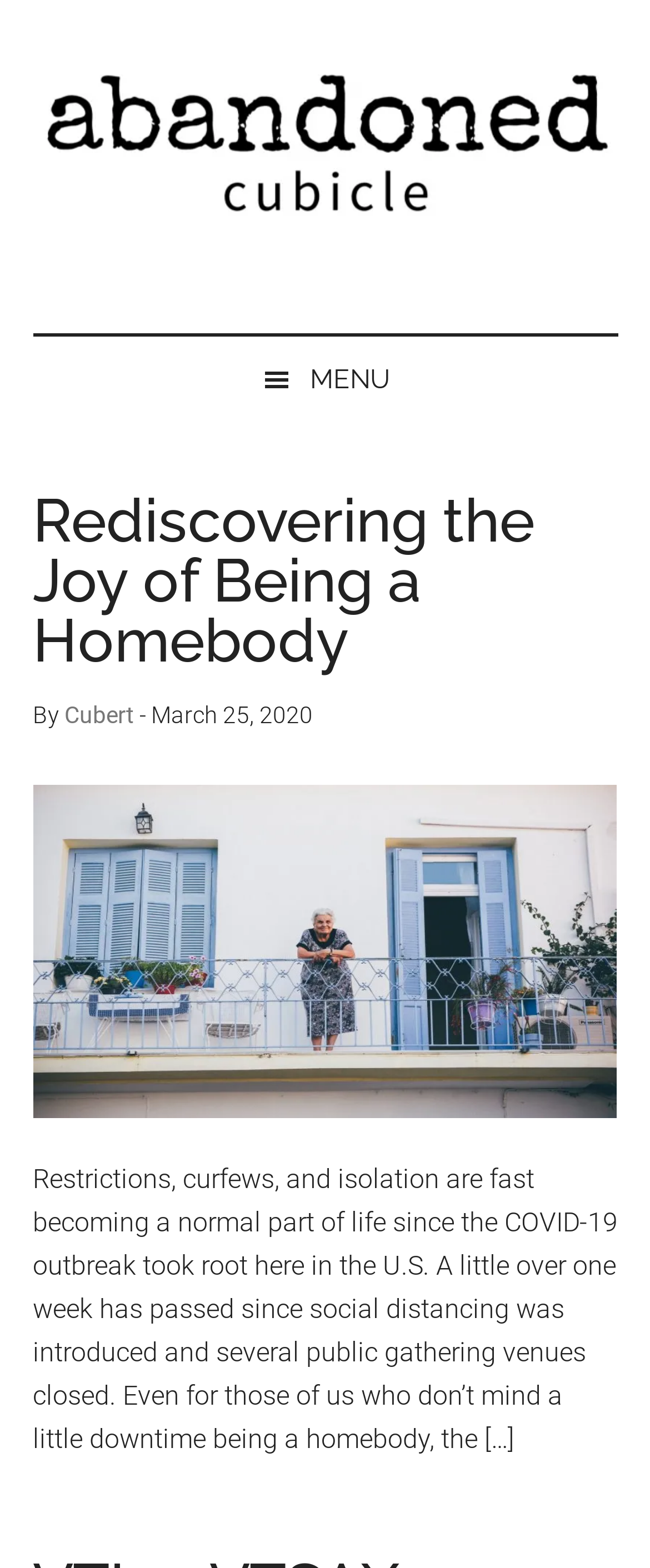Observe the image and answer the following question in detail: What is the title of the latest article?

I found the title of the latest article by looking at the header section of the webpage, where I found a heading element with the text 'Rediscovering the Joy of Being a Homebody'.